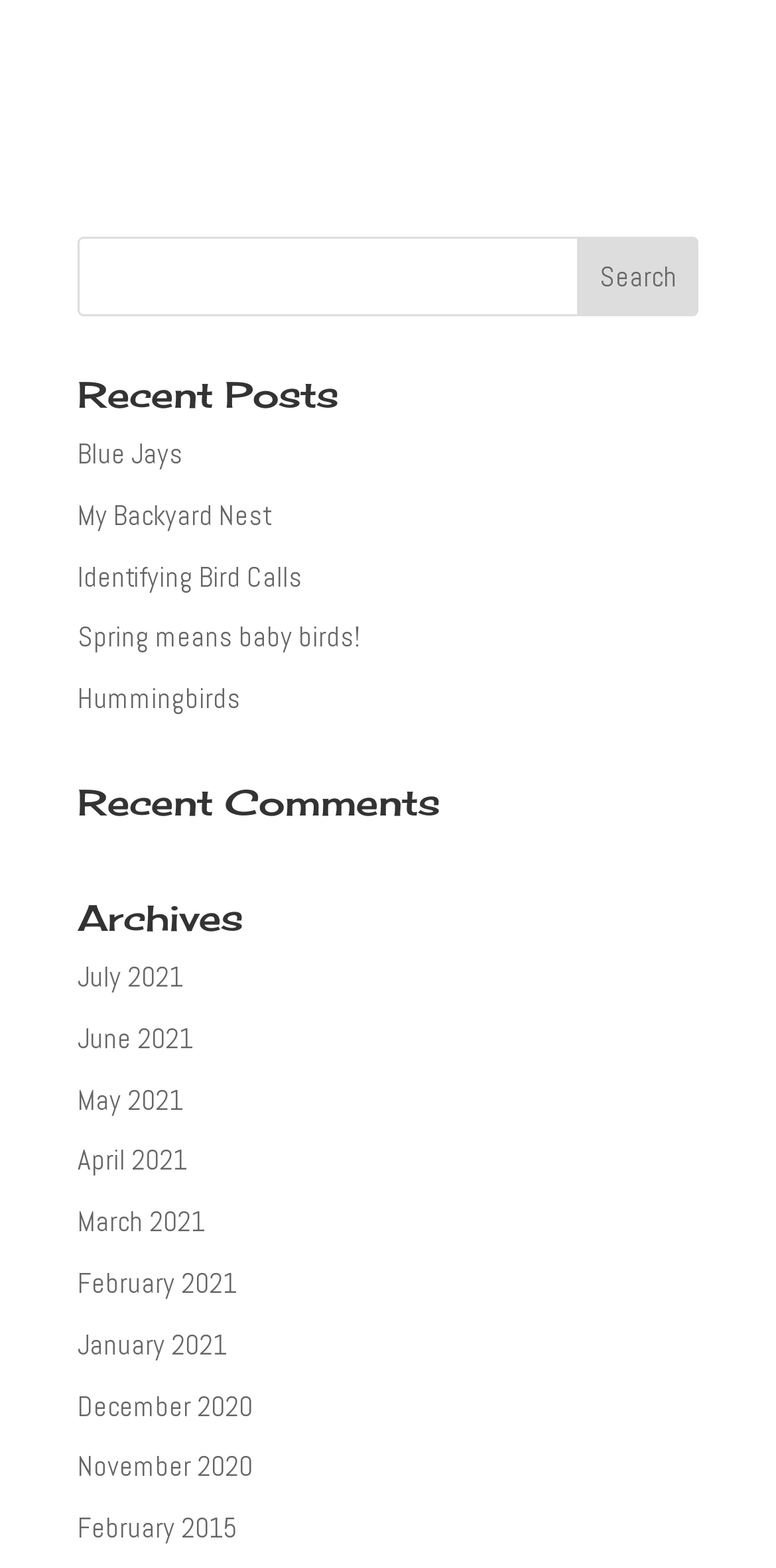Give a concise answer of one word or phrase to the question: 
What is the purpose of the textbox?

Search